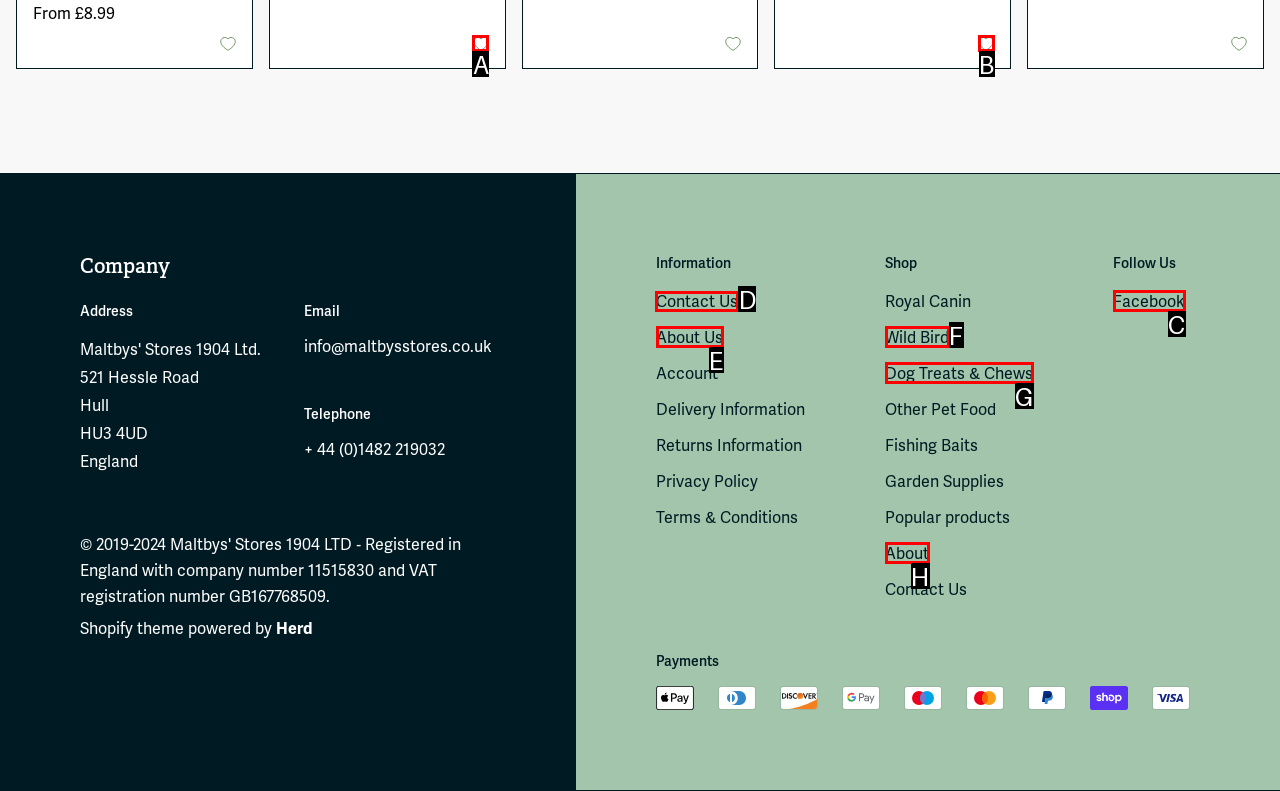From the options shown in the screenshot, tell me which lettered element I need to click to complete the task: Contact Us.

D